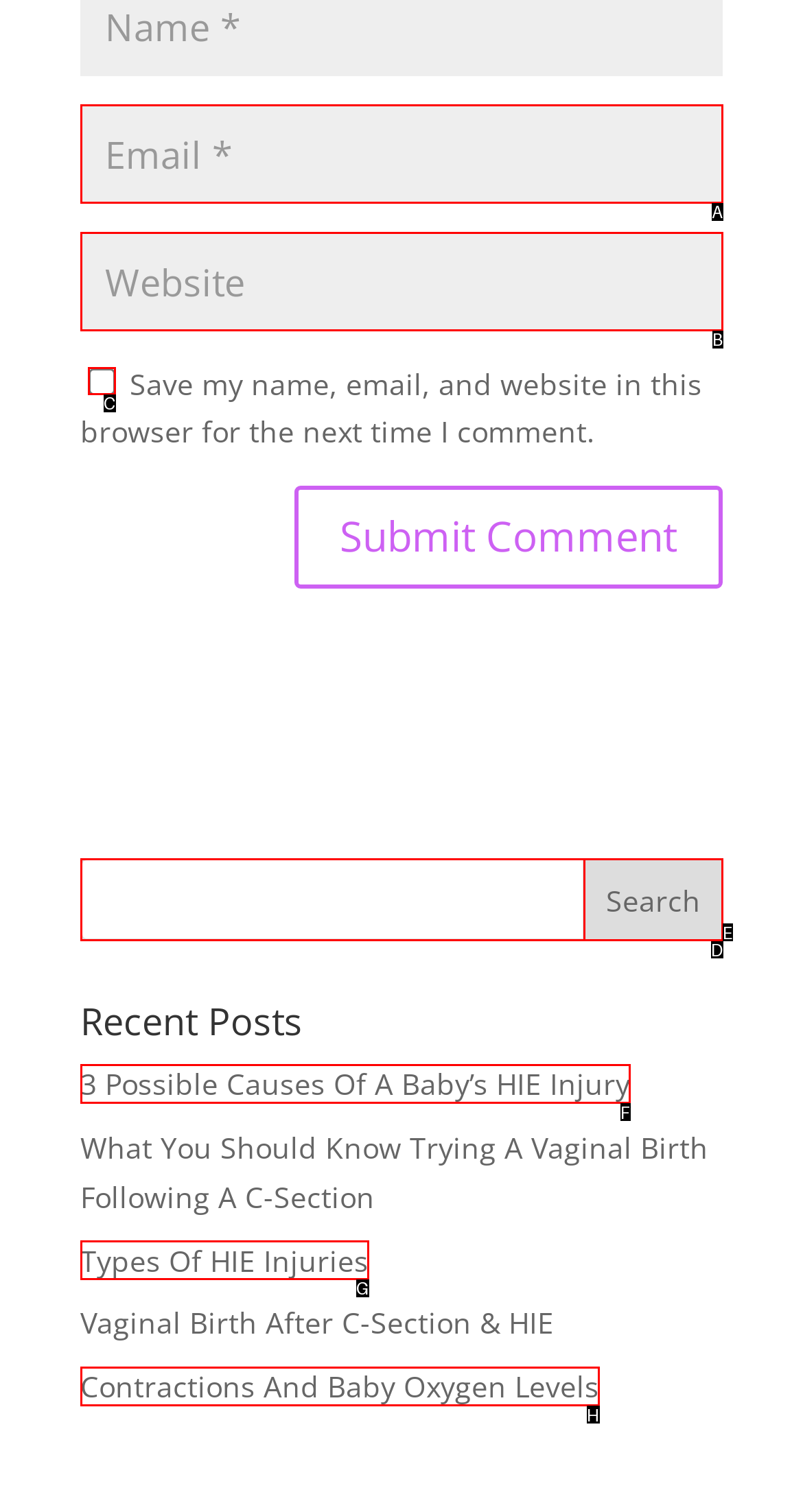Out of the given choices, which letter corresponds to the UI element required to Check the save option? Answer with the letter.

C